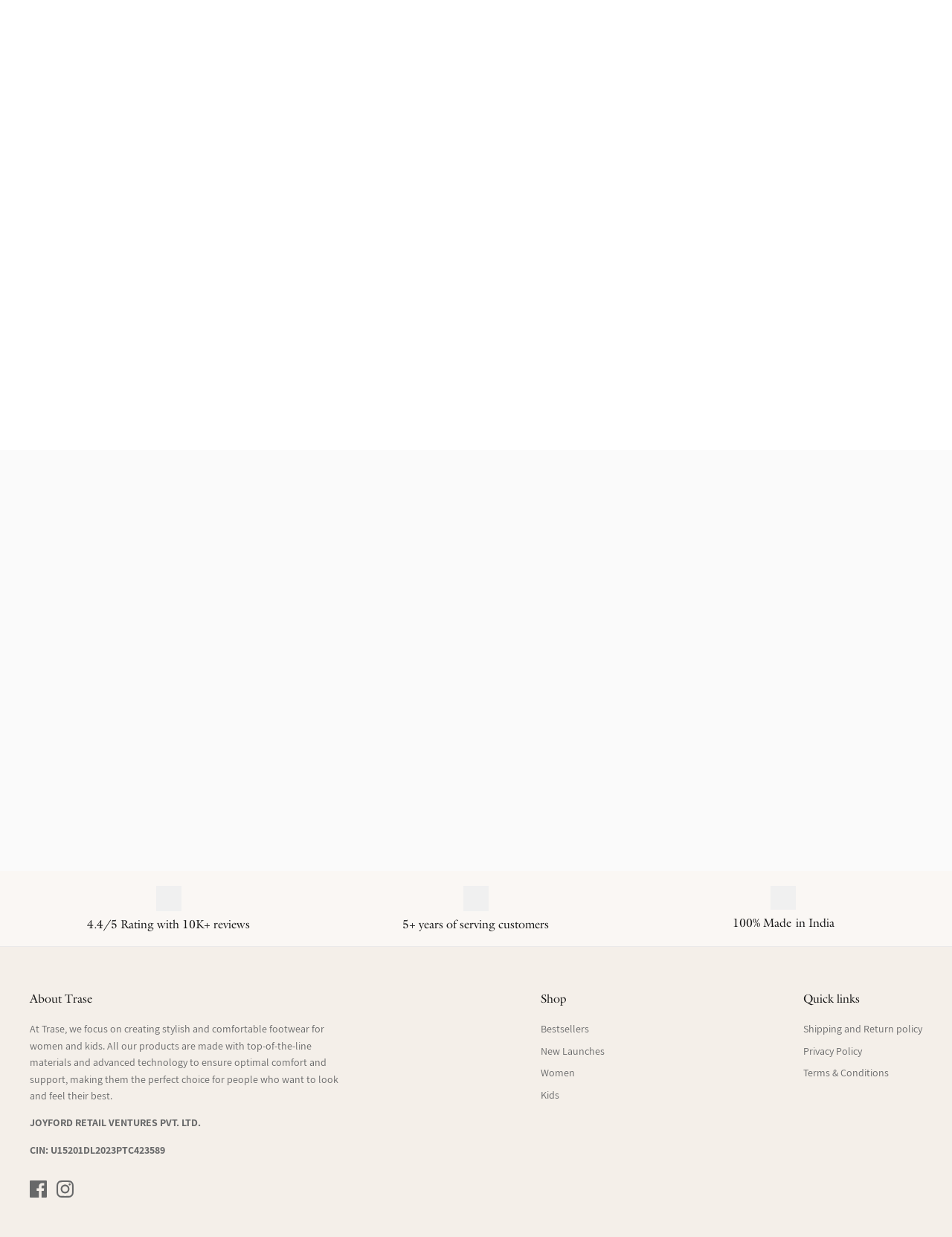Extract the bounding box of the UI element described as: "parent_node: Website name="url"".

None